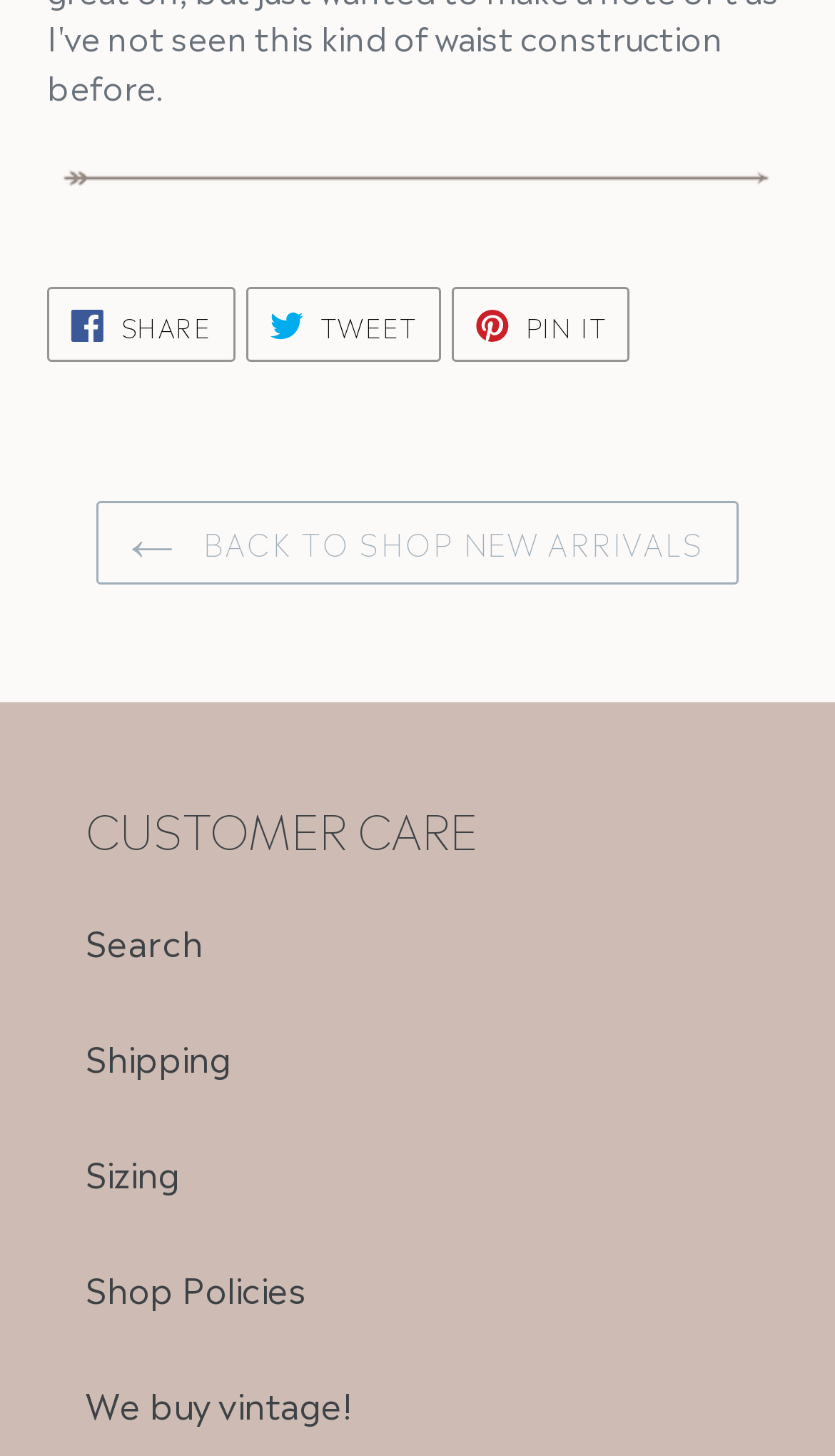Locate the UI element that matches the description Shop Policies in the webpage screenshot. Return the bounding box coordinates in the format (top-left x, top-left y, bottom-right x, bottom-right y), with values ranging from 0 to 1.

[0.103, 0.866, 0.367, 0.901]